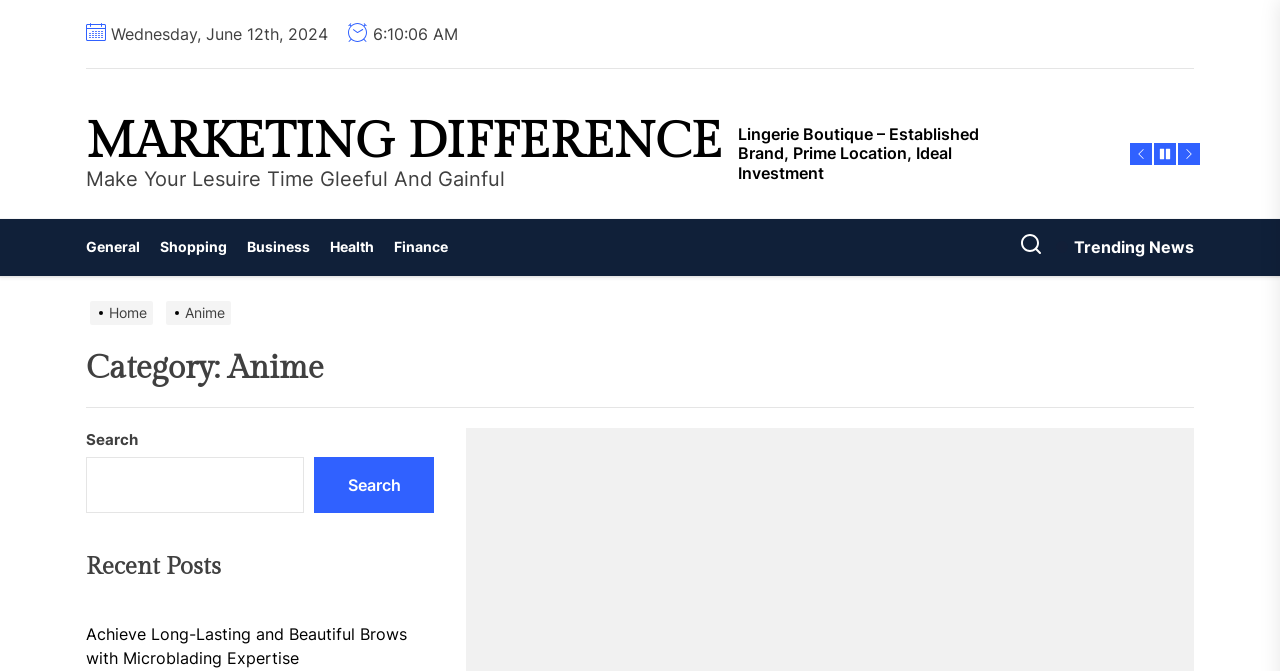Find the bounding box coordinates of the clickable area that will achieve the following instruction: "Get writing help on HLT 310V Key components of a personal worldview inventory Assignment".

None